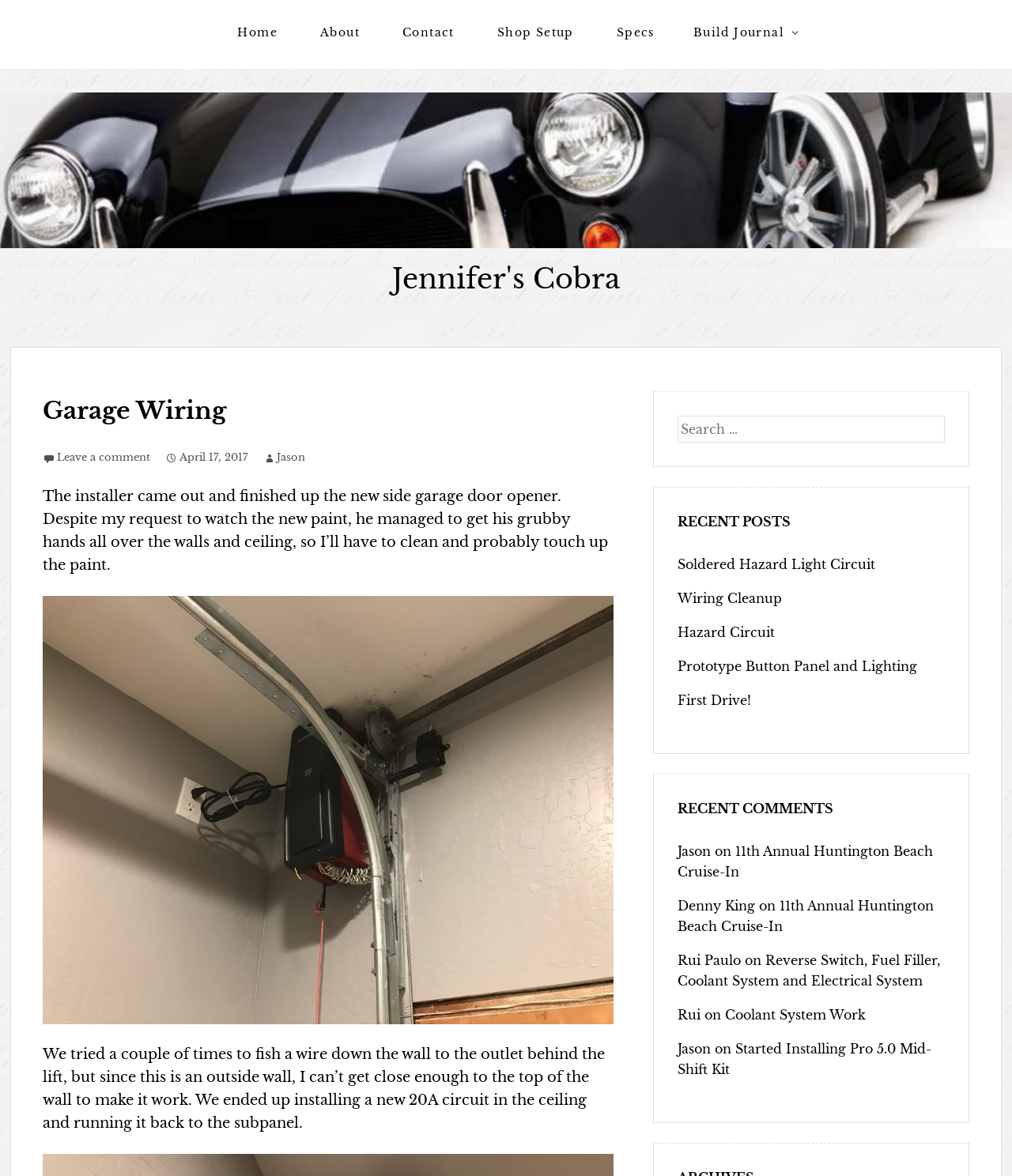From the details in the image, provide a thorough response to the question: What is the purpose of the 'Leave a comment' link?

The 'Leave a comment' link is located below a blog post, and it allows users to leave a comment on the post. This is evident from the icon and the text of the link, which suggests that it is a call to action for users to engage with the content.